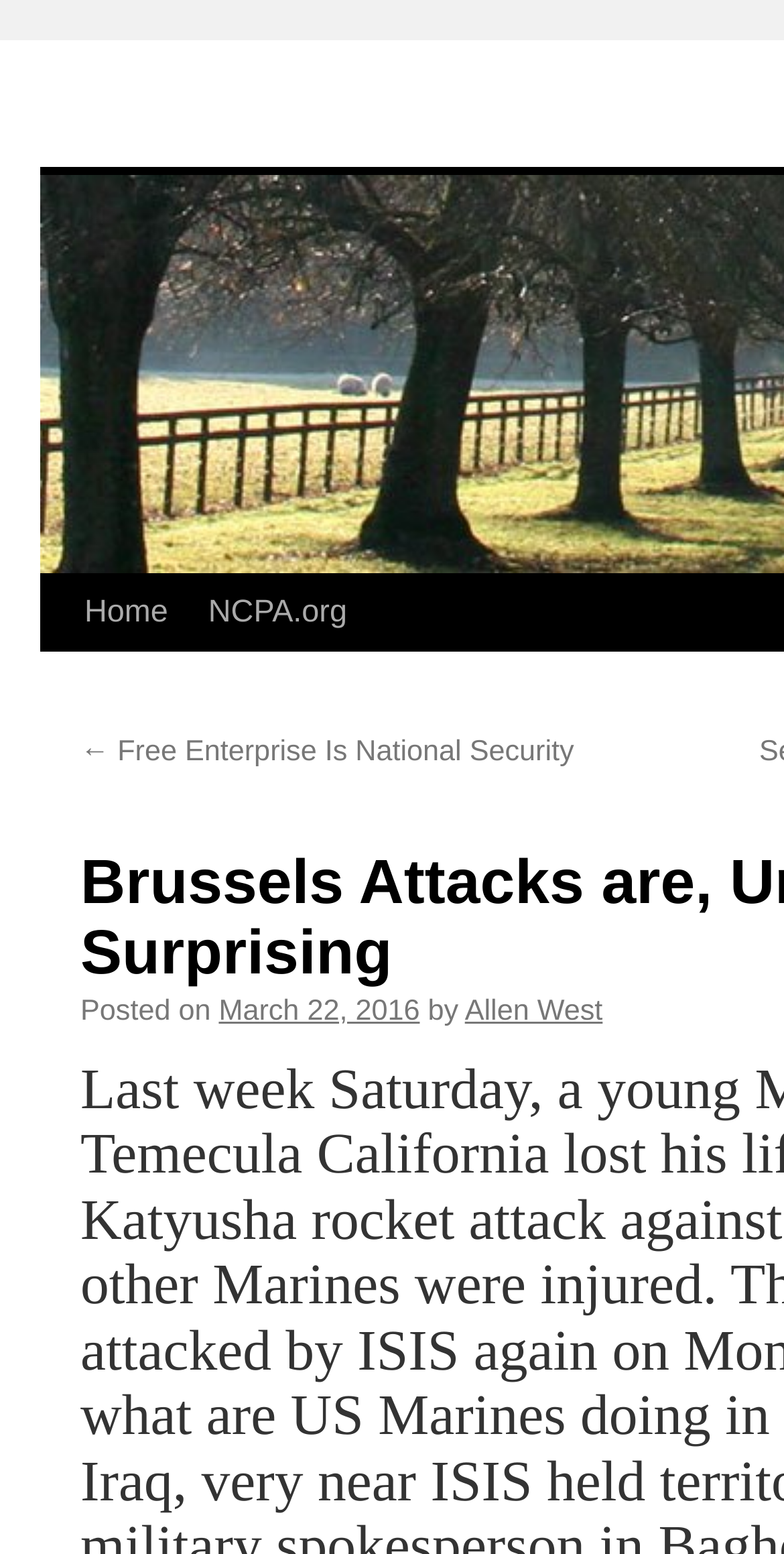What is the position of the 'Home' link?
Refer to the image and give a detailed response to the question.

By examining the bounding box coordinates of the 'Home' link, I found that it is located to the right of the 'Skip to content' link and to the left of the 'NCPA.org' link, making it the second from the left.